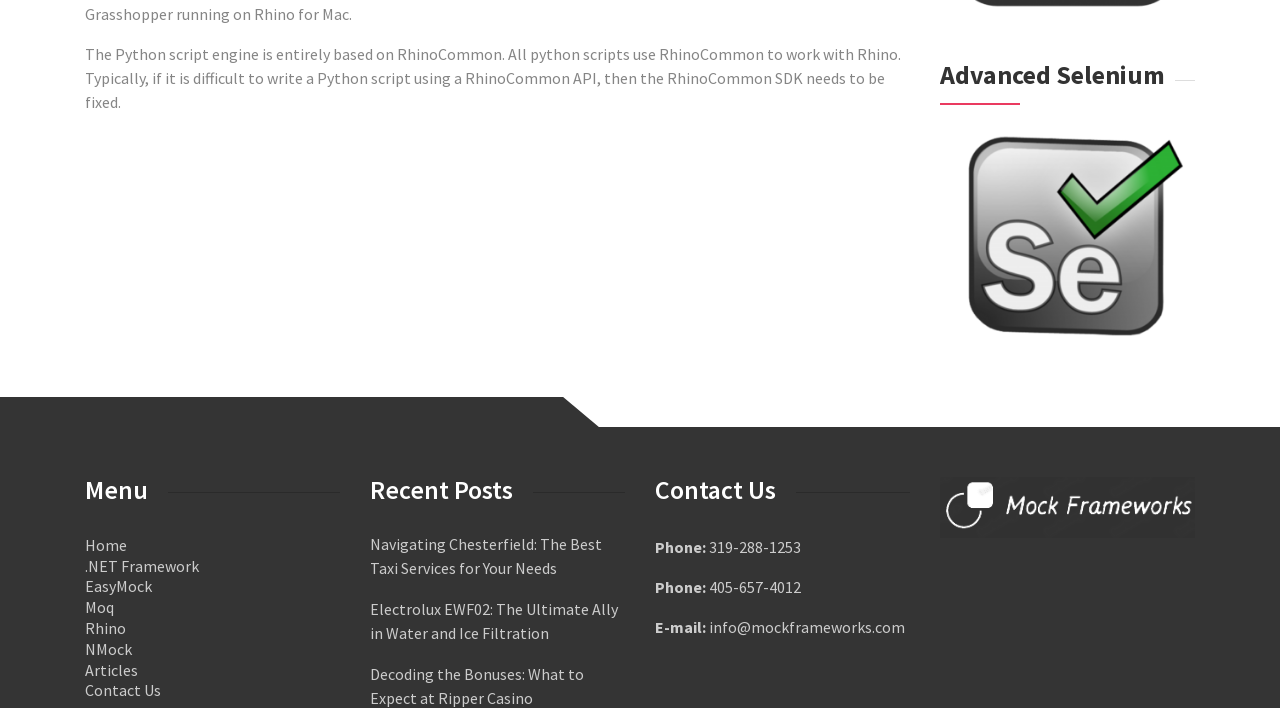Identify the bounding box for the element characterized by the following description: "Contact Us".

[0.066, 0.961, 0.266, 0.99]